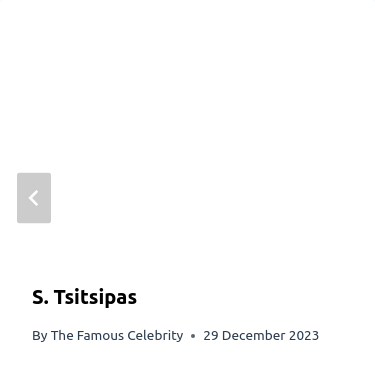Utilize the information from the image to answer the question in detail:
What is the date of the article?

The date of the article is specified as December 29, 2023, which is likely the publication date of the piece.